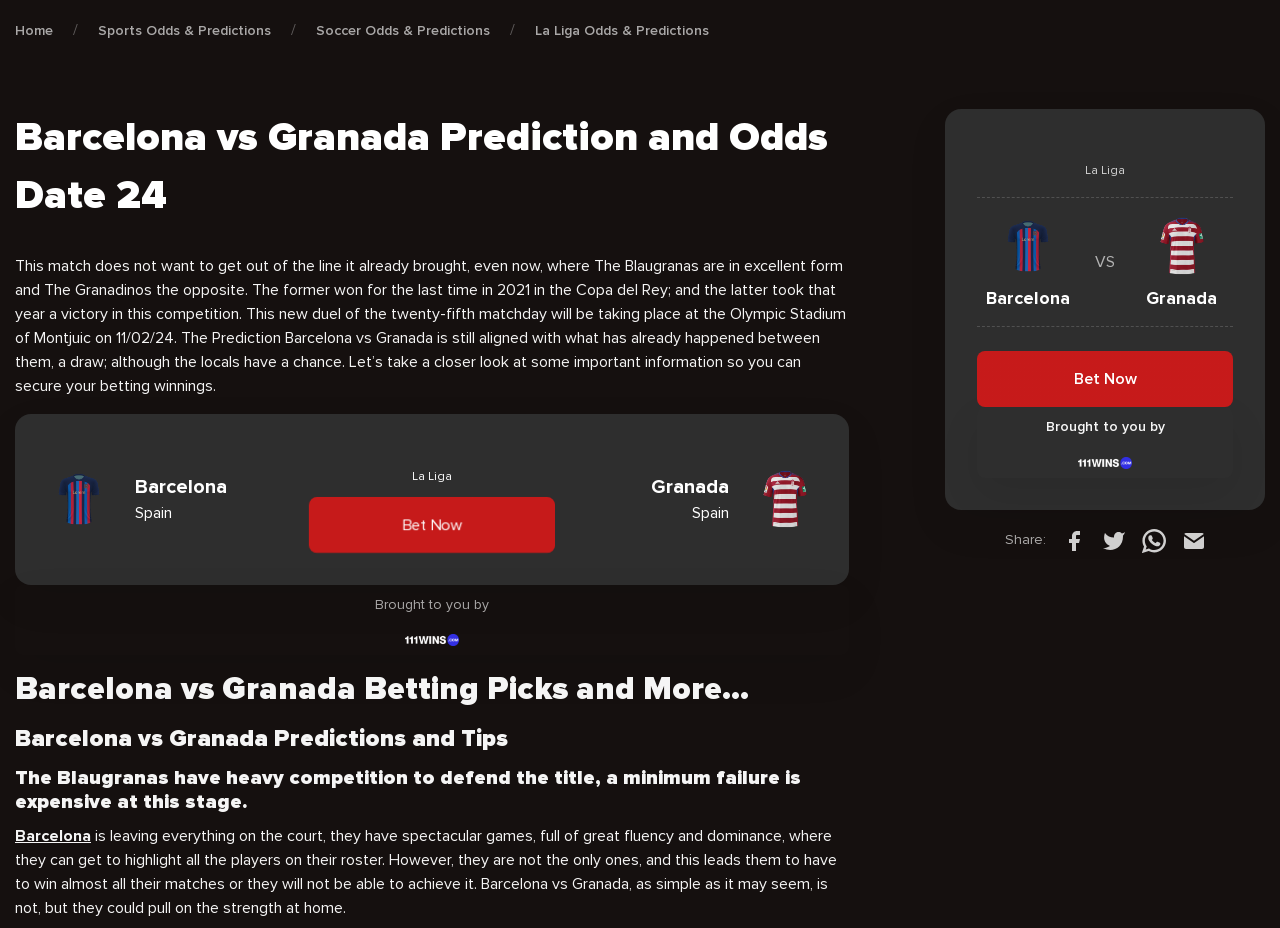Can you provide the bounding box coordinates for the element that should be clicked to implement the instruction: "Click on Home"?

[0.012, 0.024, 0.041, 0.042]